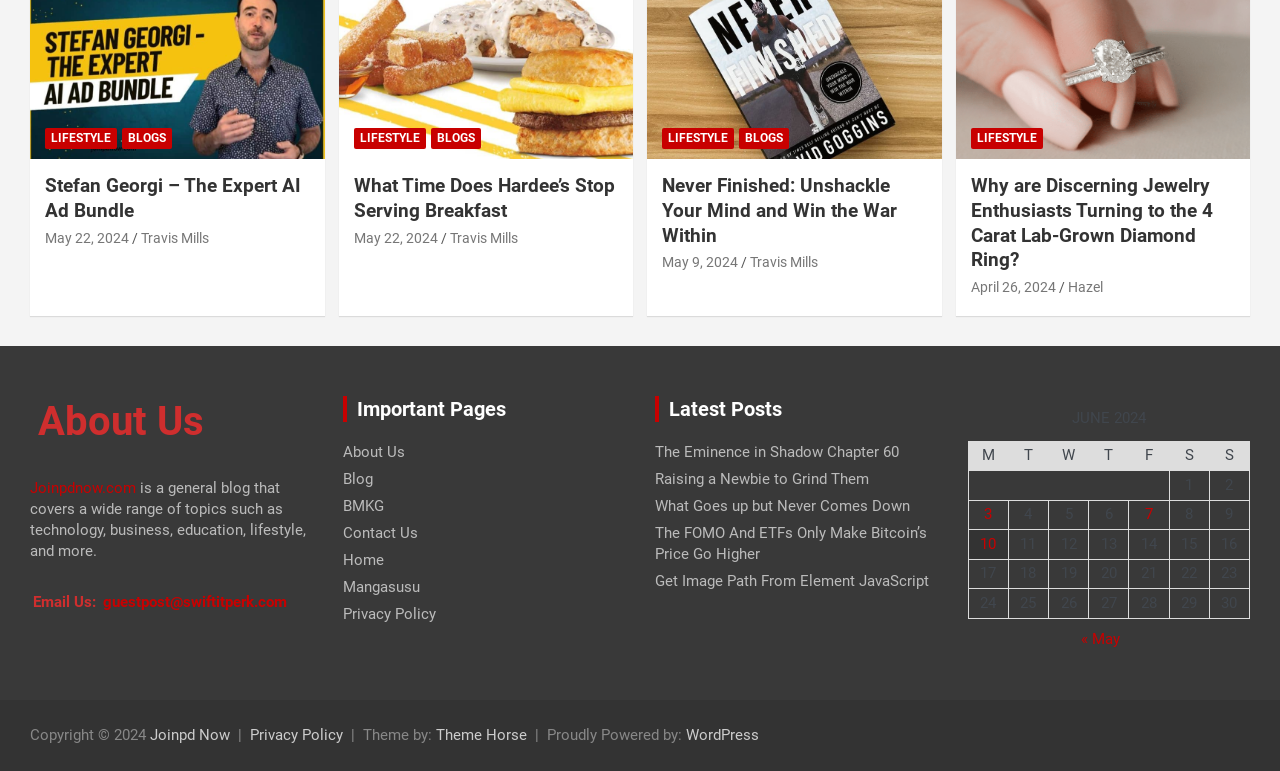Answer the question using only a single word or phrase: 
What is the category of the blog post 'Stefan Georgi – The Expert AI Ad Bundle'?

LIFESTYLE